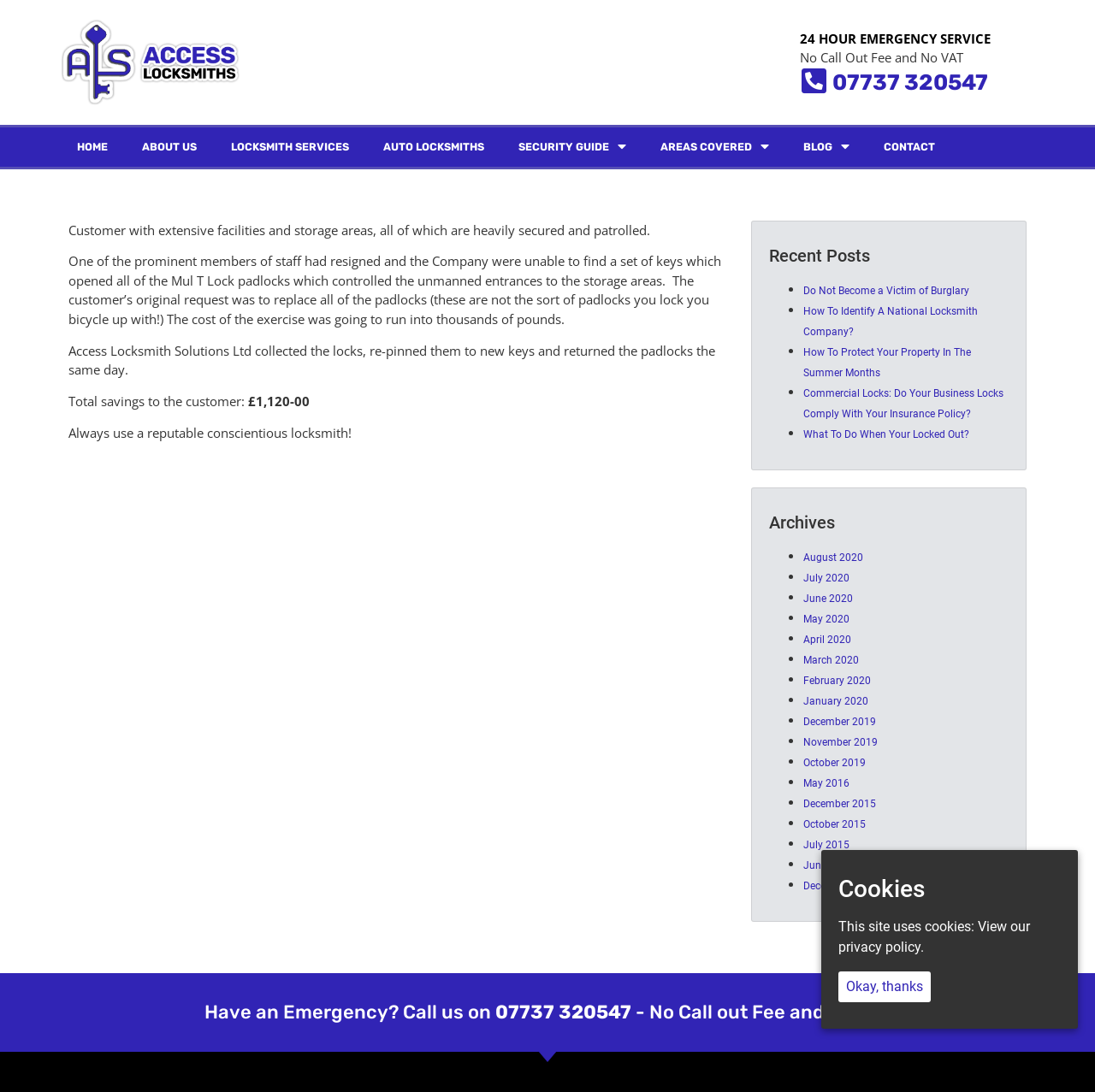What is the topic of the first recent post?
Based on the image, answer the question with as much detail as possible.

I looked at the first link under the 'Recent Posts' heading, and found that the topic of the first recent post is 'Do Not Become a Victim of Burglary'.